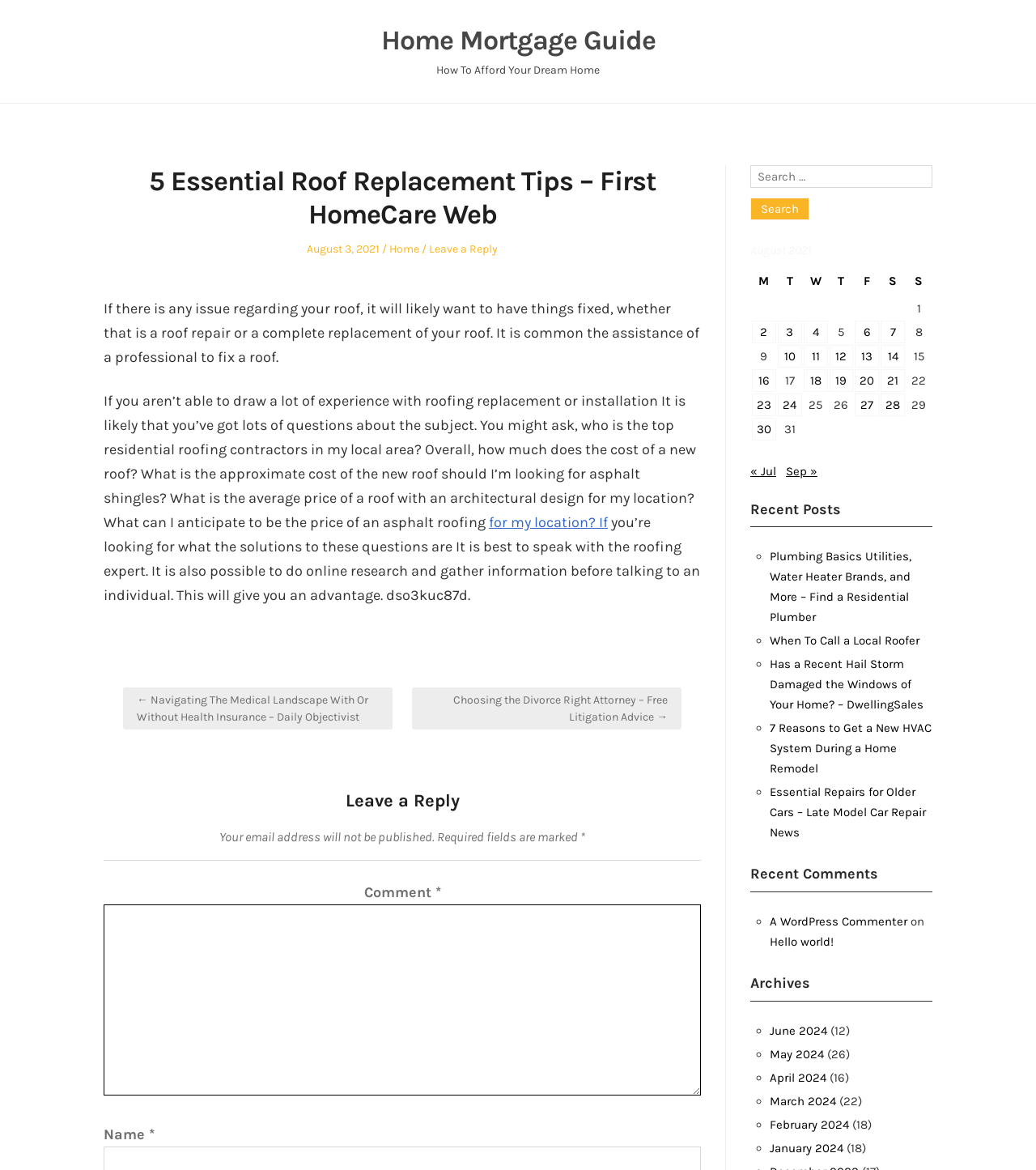Given the description "Home", determine the bounding box of the corresponding UI element.

[0.376, 0.207, 0.405, 0.219]